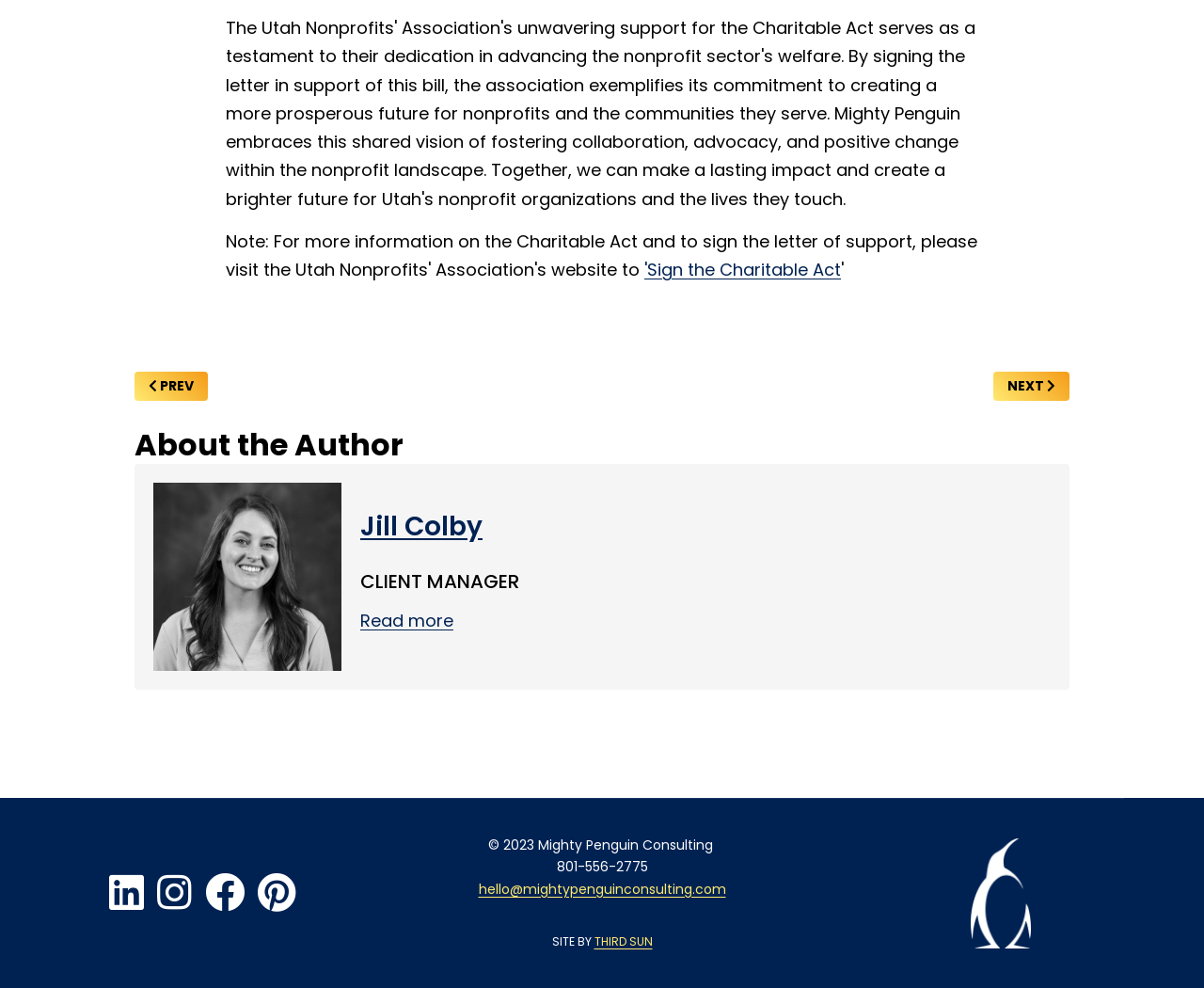What is the name of the company that designed the website?
Based on the image, respond with a single word or phrase.

THIRD SUN